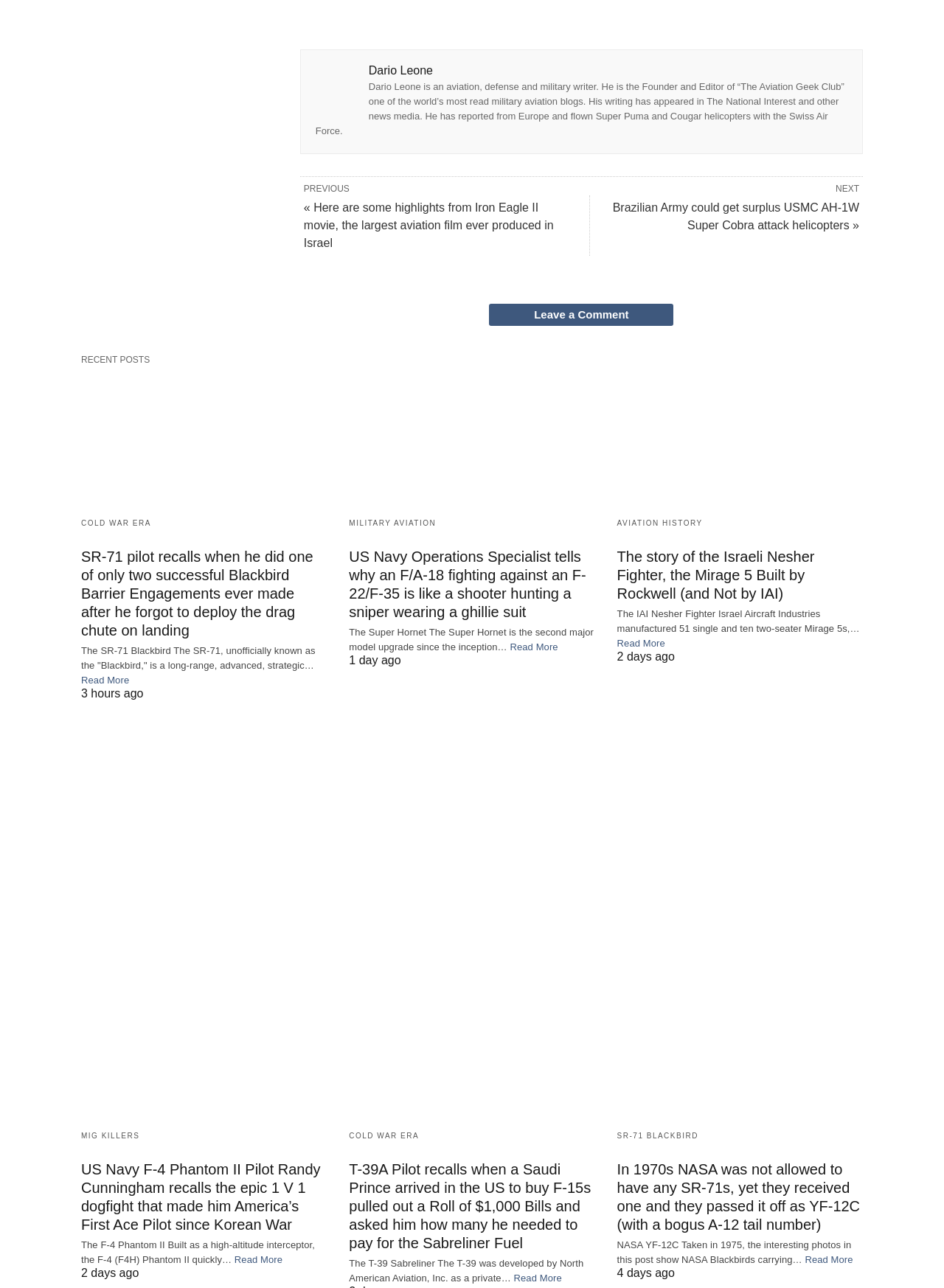Give a one-word or one-phrase response to the question: 
What is the category of the post 'SR-71 pilot recalls when he did one of only two successful Blackbird Barrier Engagements ever made after he forgot to deploy the drag chute on landing'?

SR-71 Blackbird